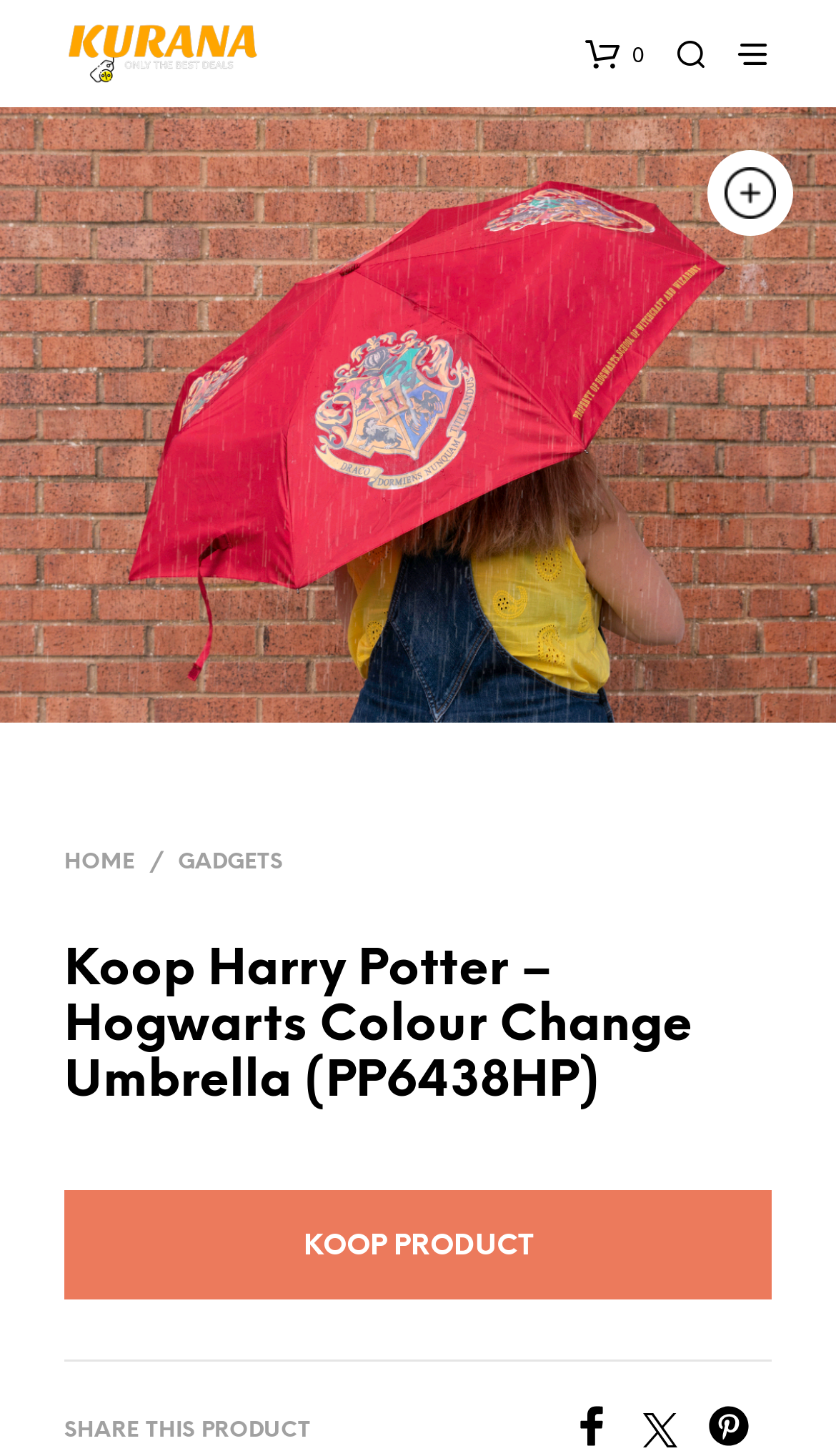Identify and provide the bounding box coordinates of the UI element described: "Koop product". The coordinates should be formatted as [left, top, right, bottom], with each number being a float between 0 and 1.

[0.077, 0.817, 0.923, 0.892]